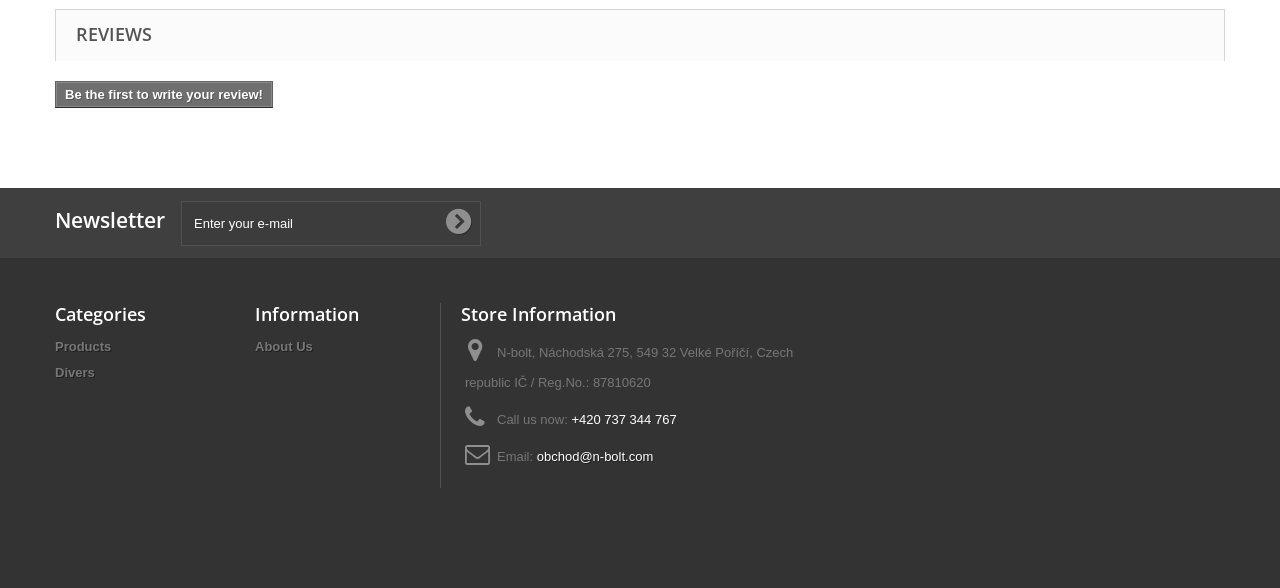Answer with a single word or phrase: 
What is the company's address?

N-bolt, Náchodská 275, 549 32 Velké Poříčí, Czech republic